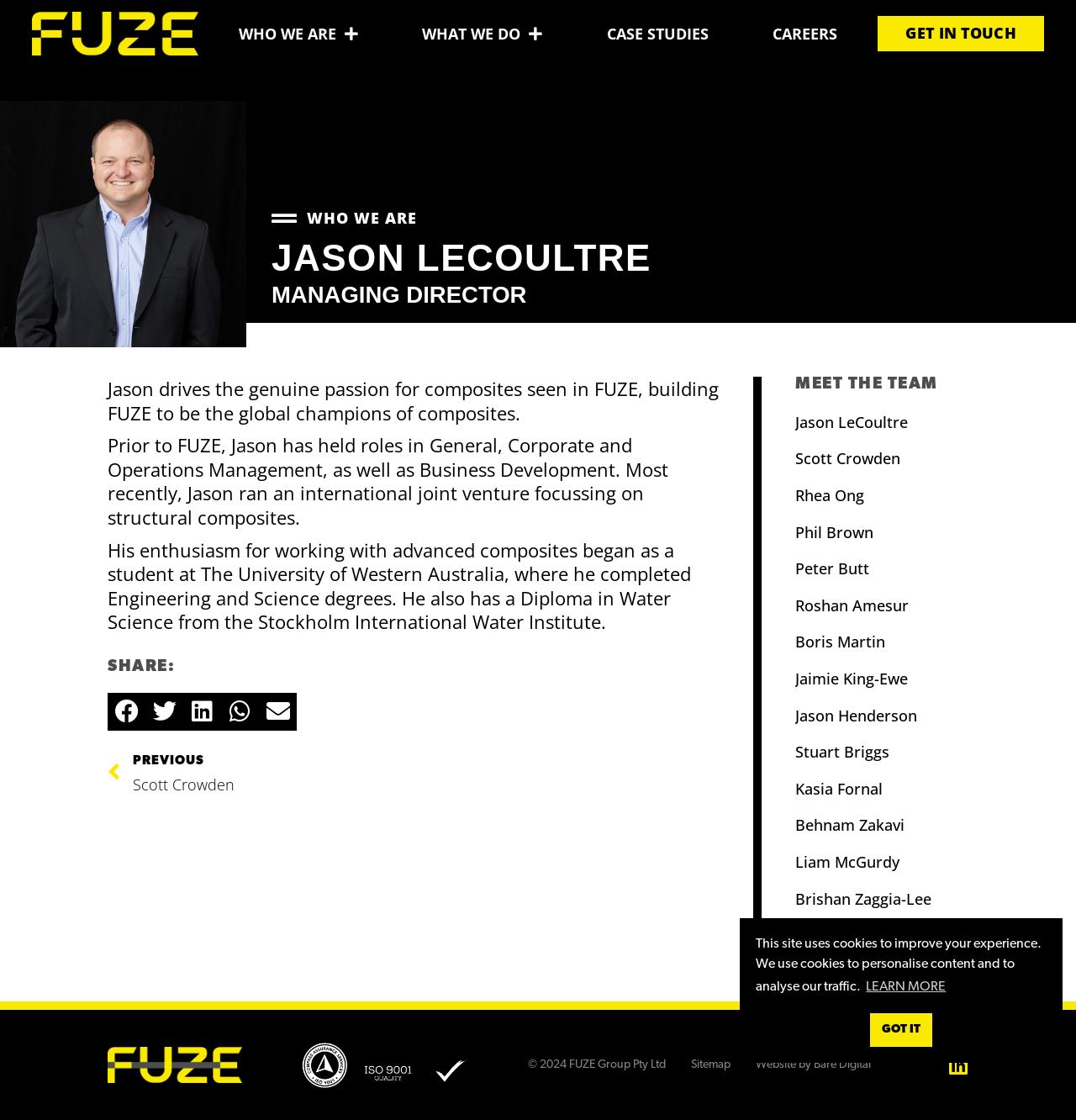Describe every aspect of the webpage in a detailed manner.

This webpage is about Jason LeCoultre, the Managing Director of FUZE Solutions. At the top of the page, there are several links to different sections of the website, including "WHO WE ARE", "WHAT WE DO", "CASE STUDIES", "CAREERS", and "GET IN TOUCH". Below these links, there is a heading with Jason's name and title, followed by a brief description of his passion for composites and his role in building FUZE to be the global champions of composites.

The page then provides more information about Jason's background, including his previous roles in General, Corporate, and Operations Management, as well as Business Development. There is also a mention of his education, including degrees from The University of Western Australia and a Diploma in Water Science from the Stockholm International Water Institute.

On the right side of the page, there is a section titled "SHARE:" with buttons to share the page on various social media platforms, including Facebook, Twitter, LinkedIn, WhatsApp, and email.

Below Jason's bio, there is a section titled "MEET THE TEAM" with links to other team members, including Scott Crowden, Rhea Ong, Phil Brown, Peter Butt, Roshan Amesur, Boris Martin, Jaimie King-Ewe, Jason Henderson, Stuart Briggs, Kasia Fornal, Behnam Zakavi, Liam McGurdy, Brishan Zaggia-Lee, and Killan Zimmowitch.

At the bottom of the page, there is a copyright notice for FUZE Group Pty Ltd, as well as links to the sitemap, website credits, and LinkedIn. There is also a cookie consent dialog box that appears at the bottom of the page, informing users about the use of cookies on the website.